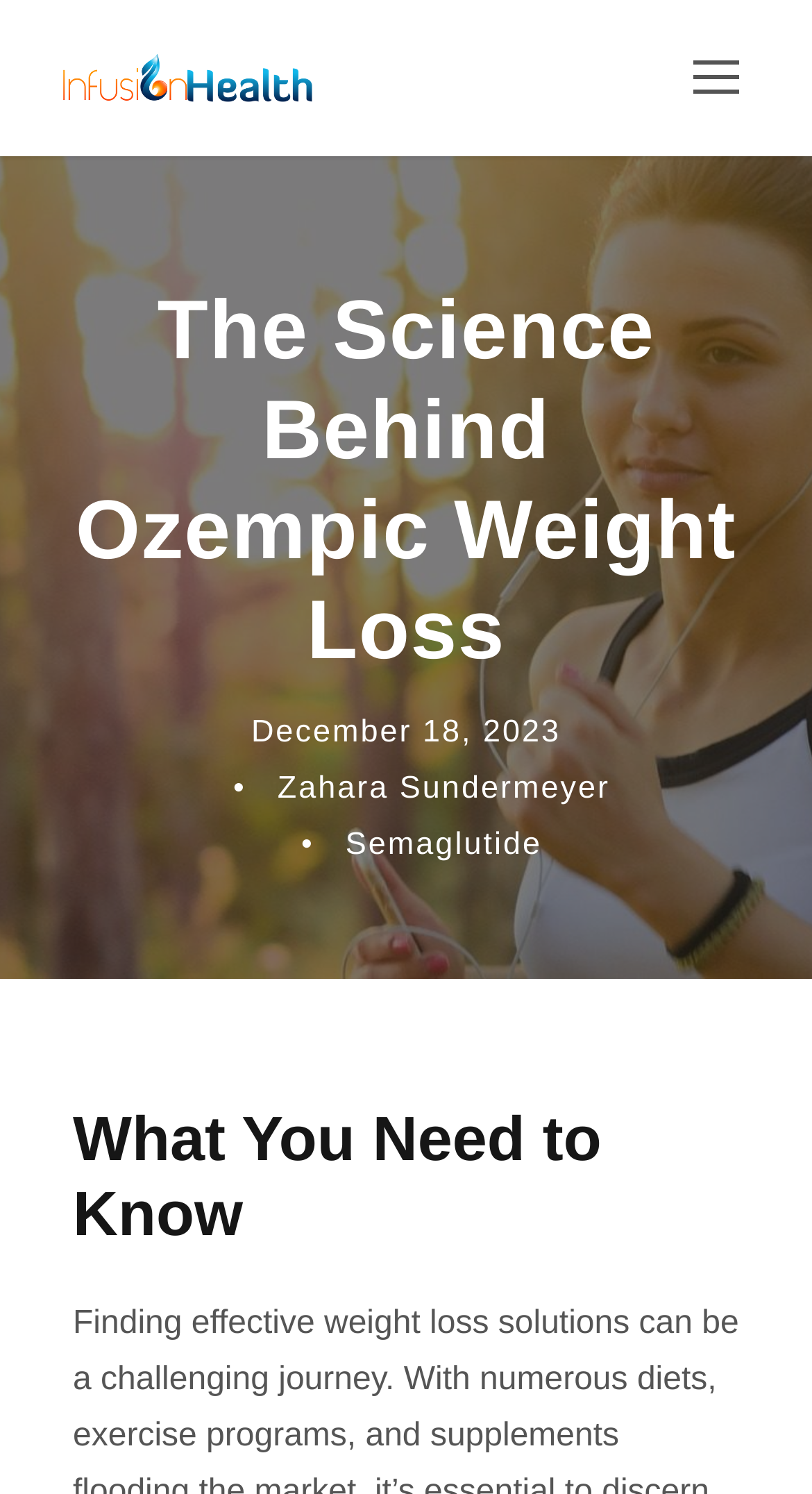What is the related term to Ozempic? Look at the image and give a one-word or short phrase answer.

Semaglutide